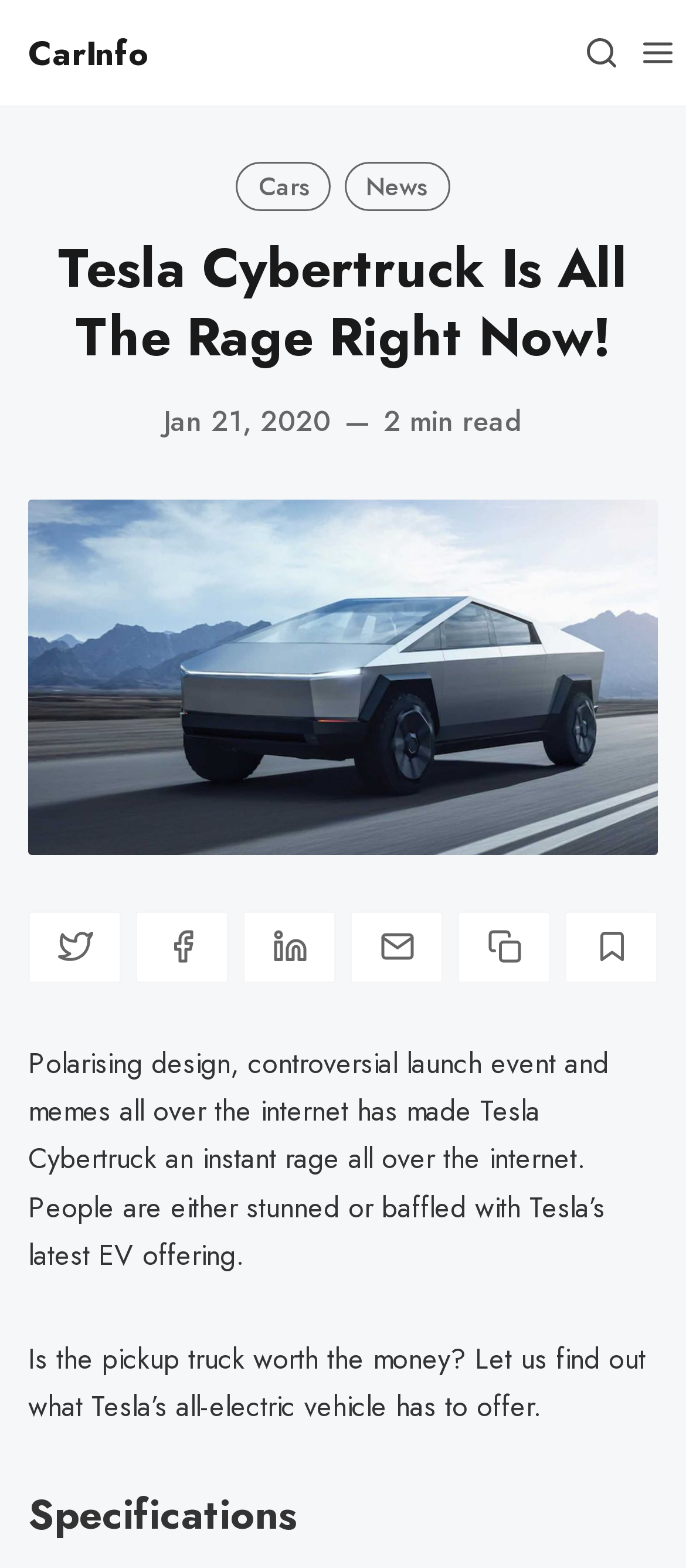Locate the bounding box coordinates of the element that needs to be clicked to carry out the instruction: "Search for cars". The coordinates should be given as four float numbers ranging from 0 to 1, i.e., [left, top, right, bottom].

[0.836, 0.016, 0.918, 0.052]